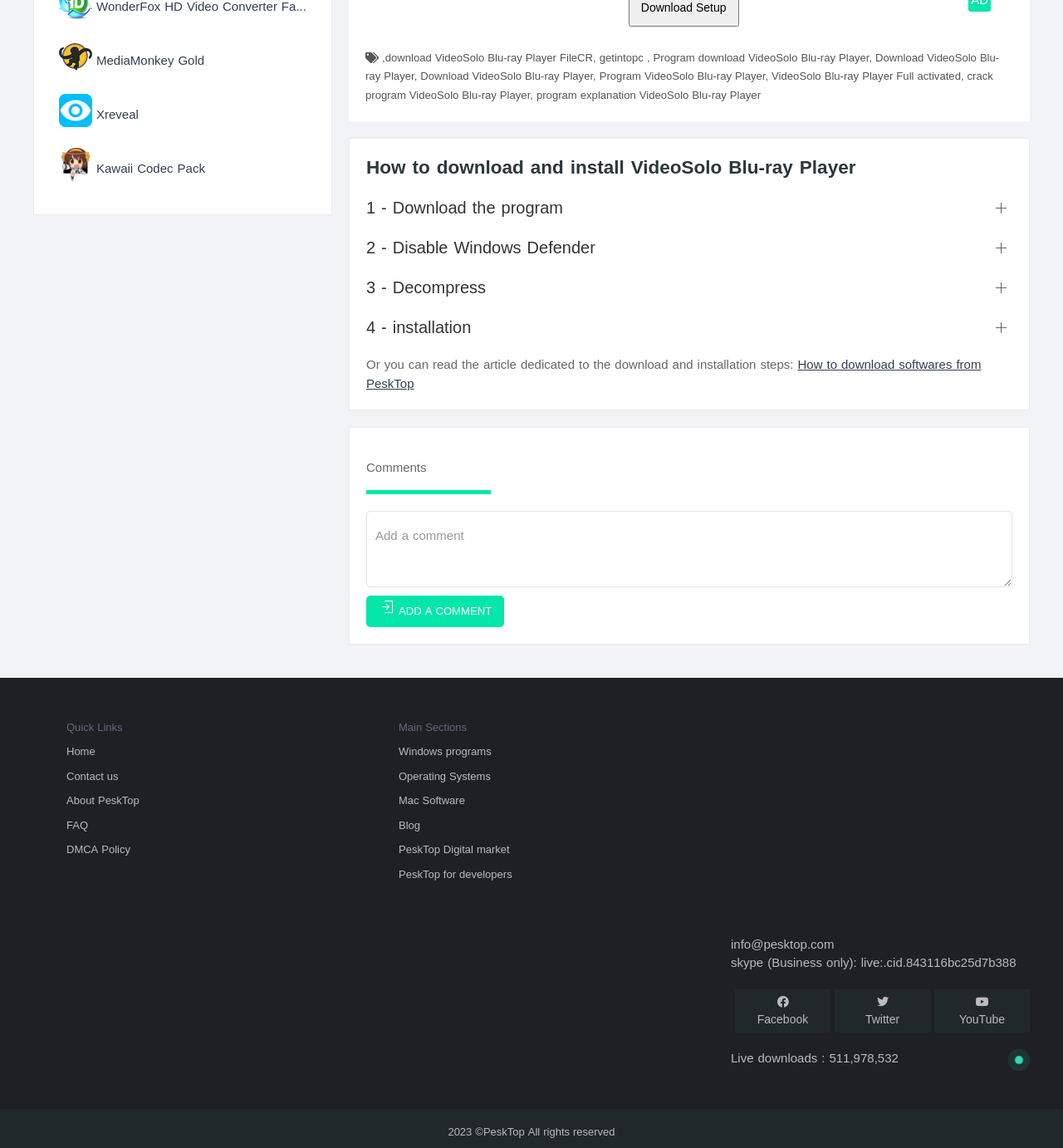Provide a single word or phrase to answer the given question: 
What is the contact email of the website?

info@pesktop.com